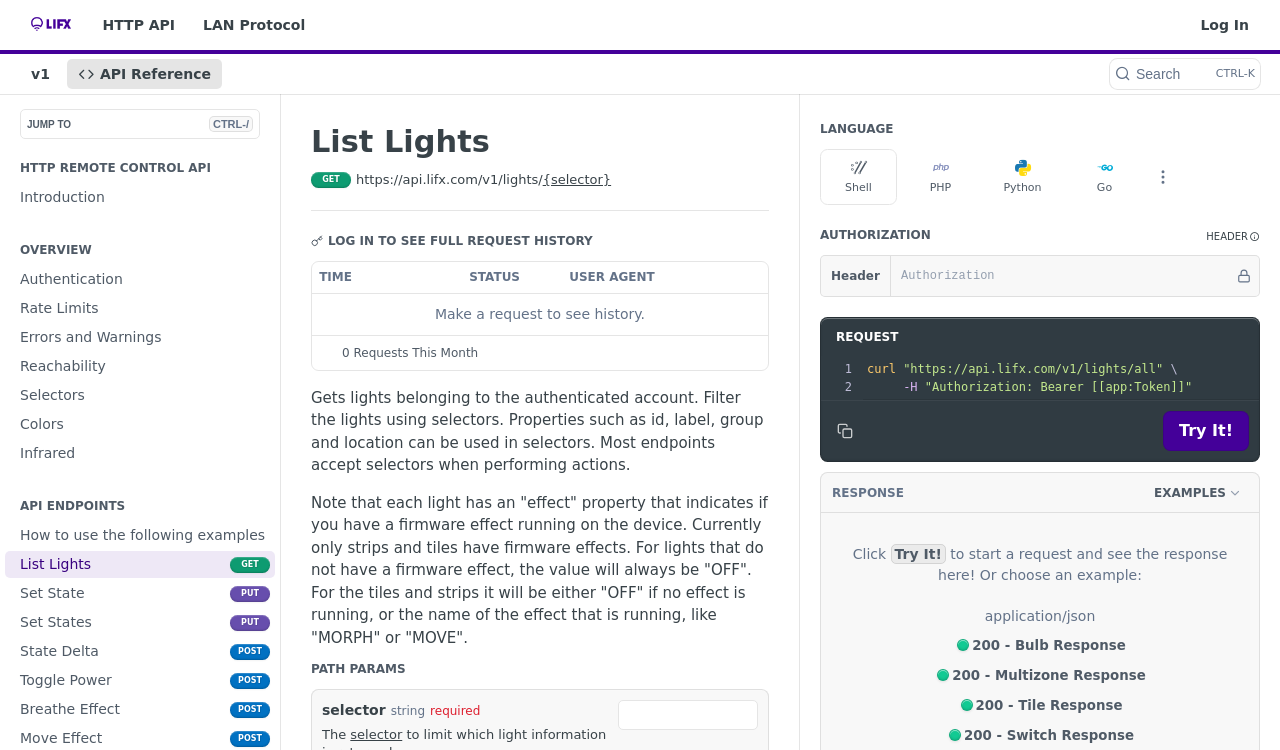What programming languages are supported by the API?
From the image, provide a succinct answer in one word or a short phrase.

Multiple languages